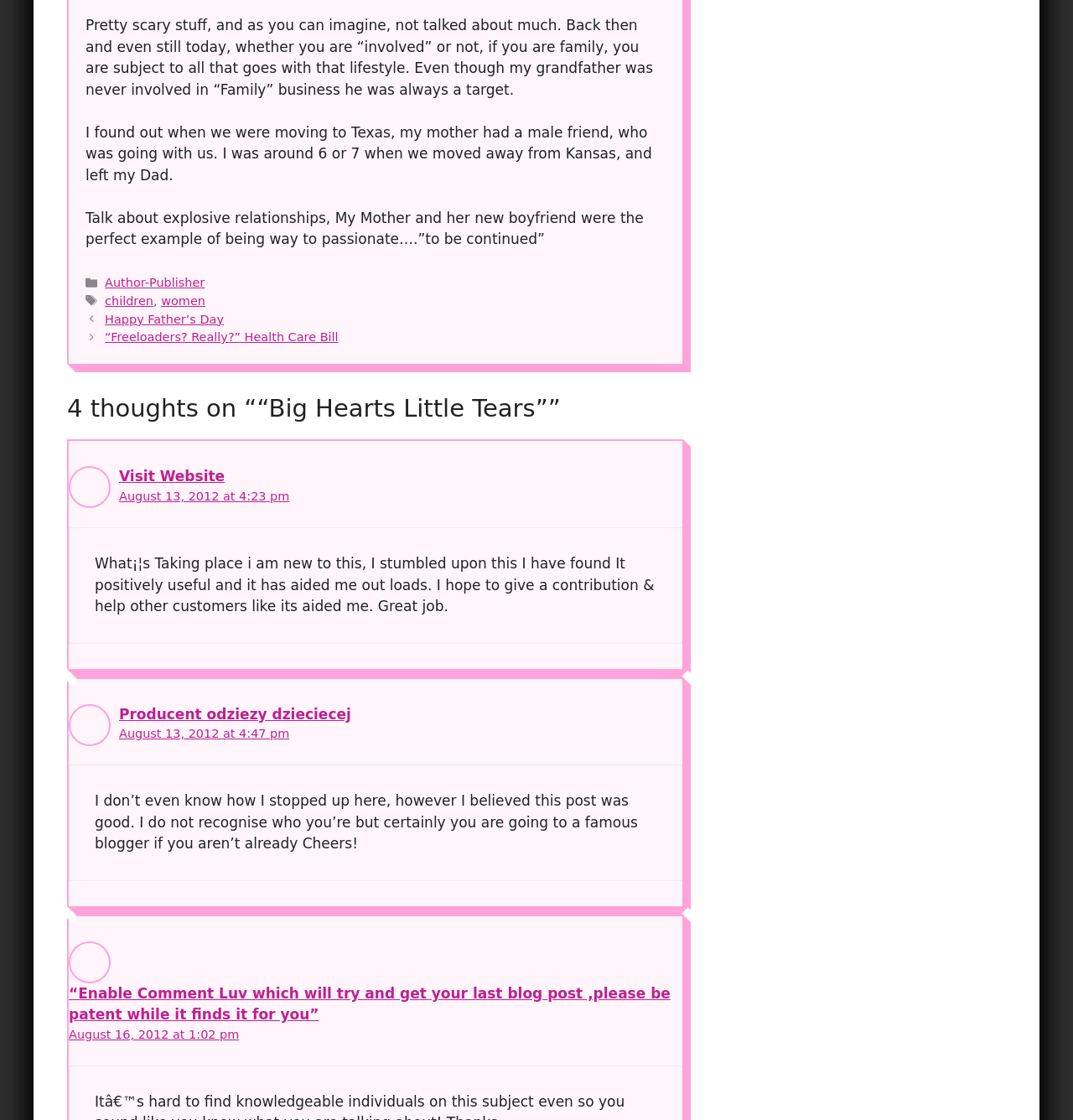What is the title of the post?
Answer the question using a single word or phrase, according to the image.

“Big Hearts Little Tears”